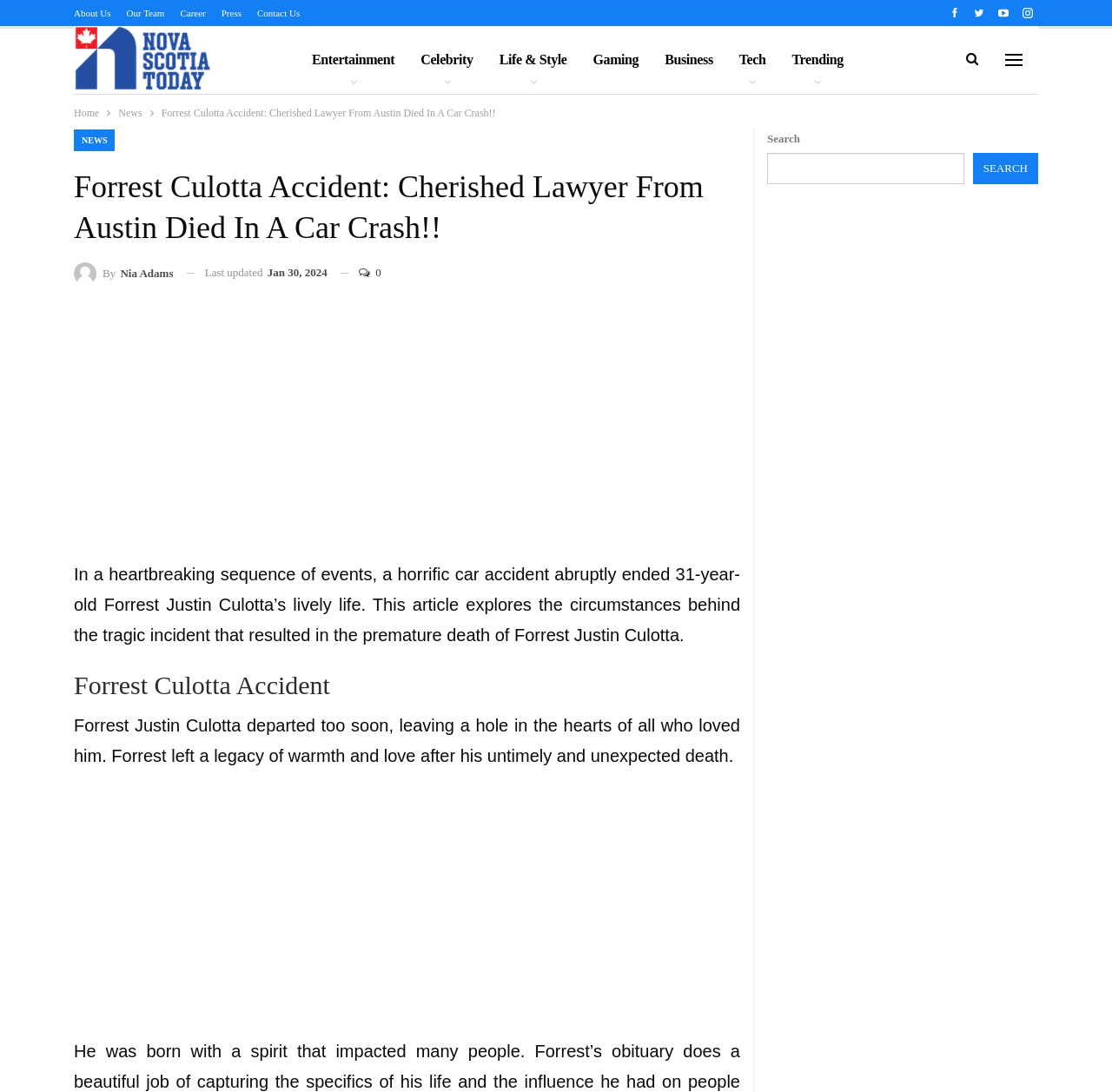Show the bounding box coordinates of the region that should be clicked to follow the instruction: "Read the 'Forrest Culotta Accident' article."

[0.066, 0.611, 0.666, 0.642]